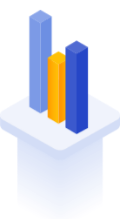Is the background of the graph plain?
Based on the image, answer the question in a detailed manner.

The background of the graph is not plain, it has a light gradient effect which enhances the modern aesthetic and reinforces its relevance in technology and digital marketing contexts.